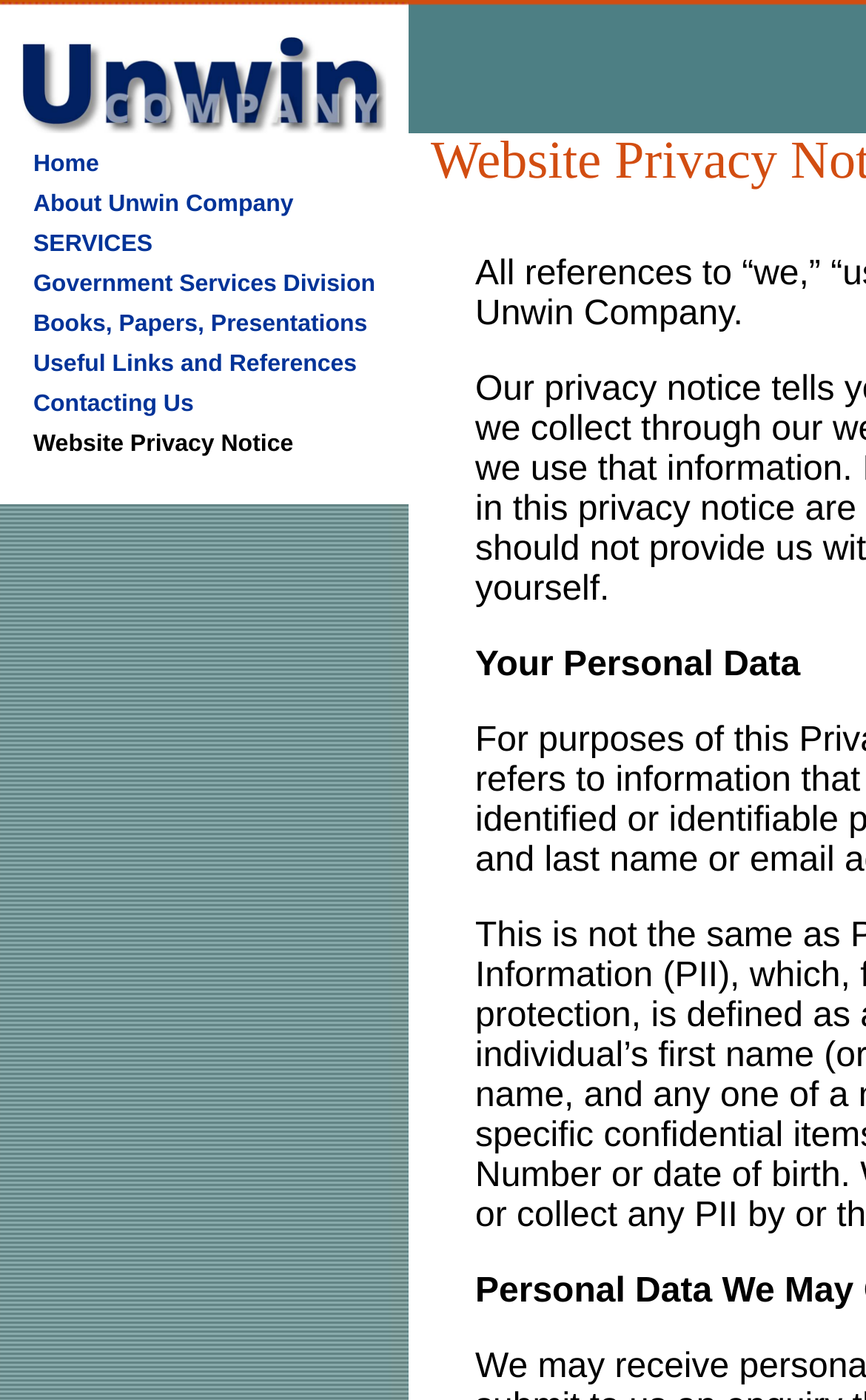Is there an image on the webpage?
Answer the question using a single word or phrase, according to the image.

Yes